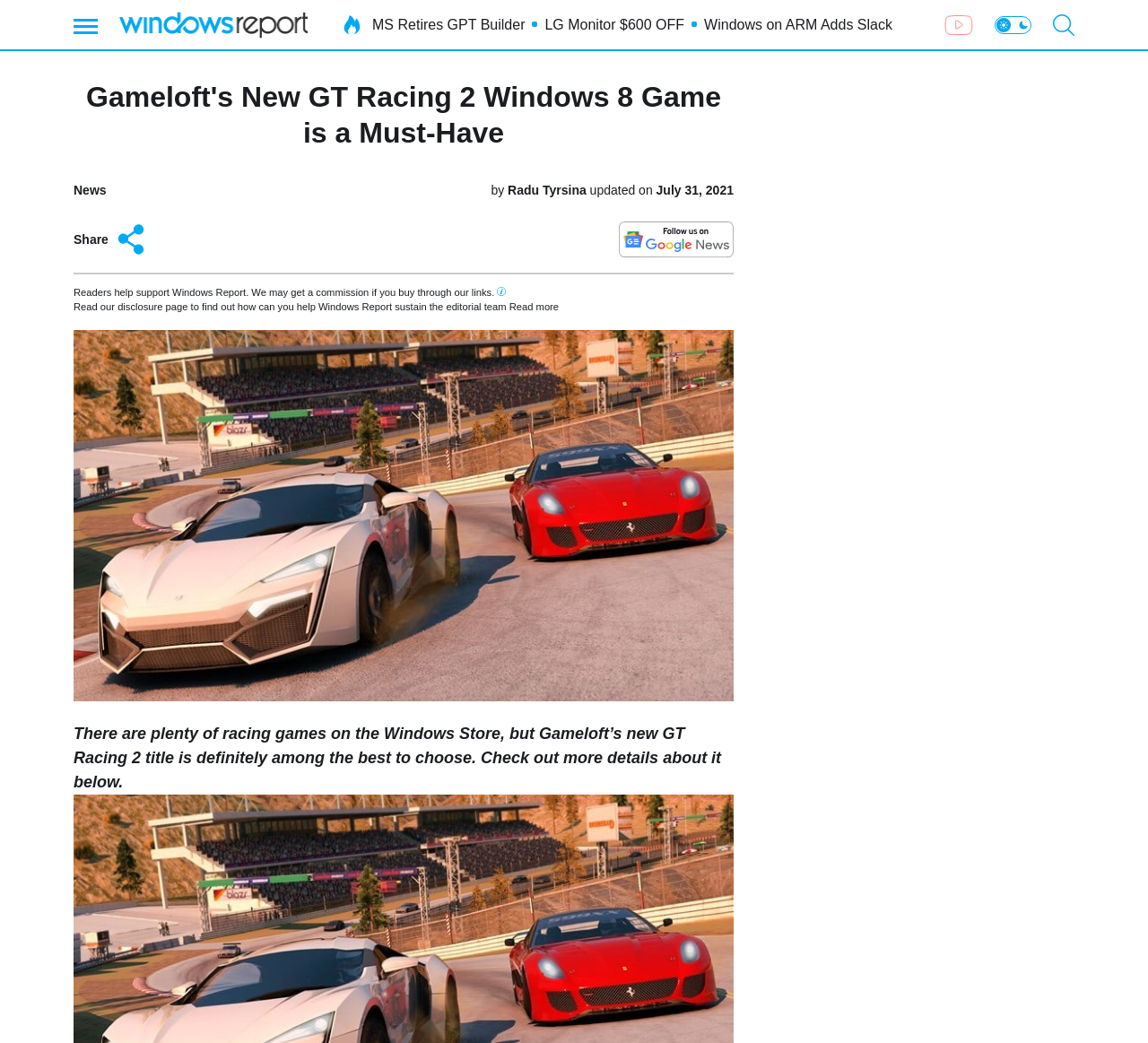Identify and extract the main heading of the webpage.

Gameloft's New GT Racing 2 Windows 8 Game is a Must-Have